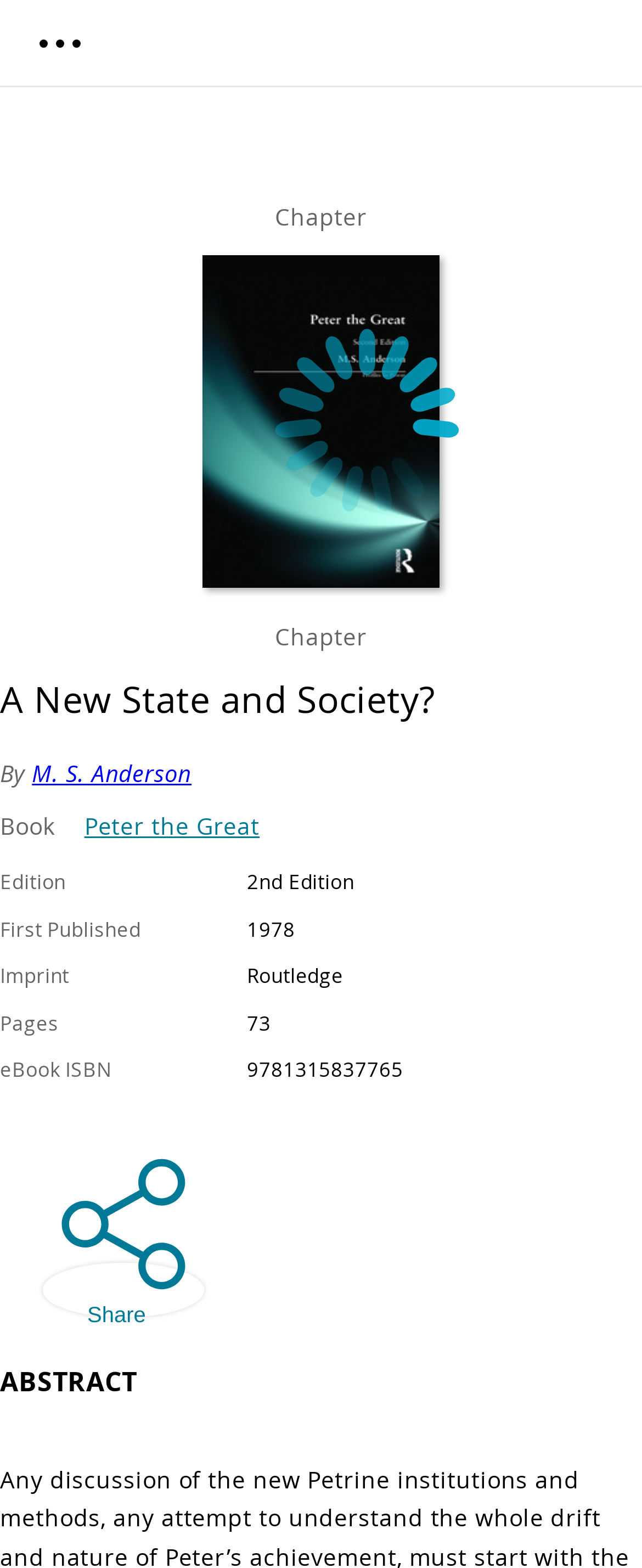Provide a brief response to the question using a single word or phrase: 
What is the title of the book?

A New State and Society?